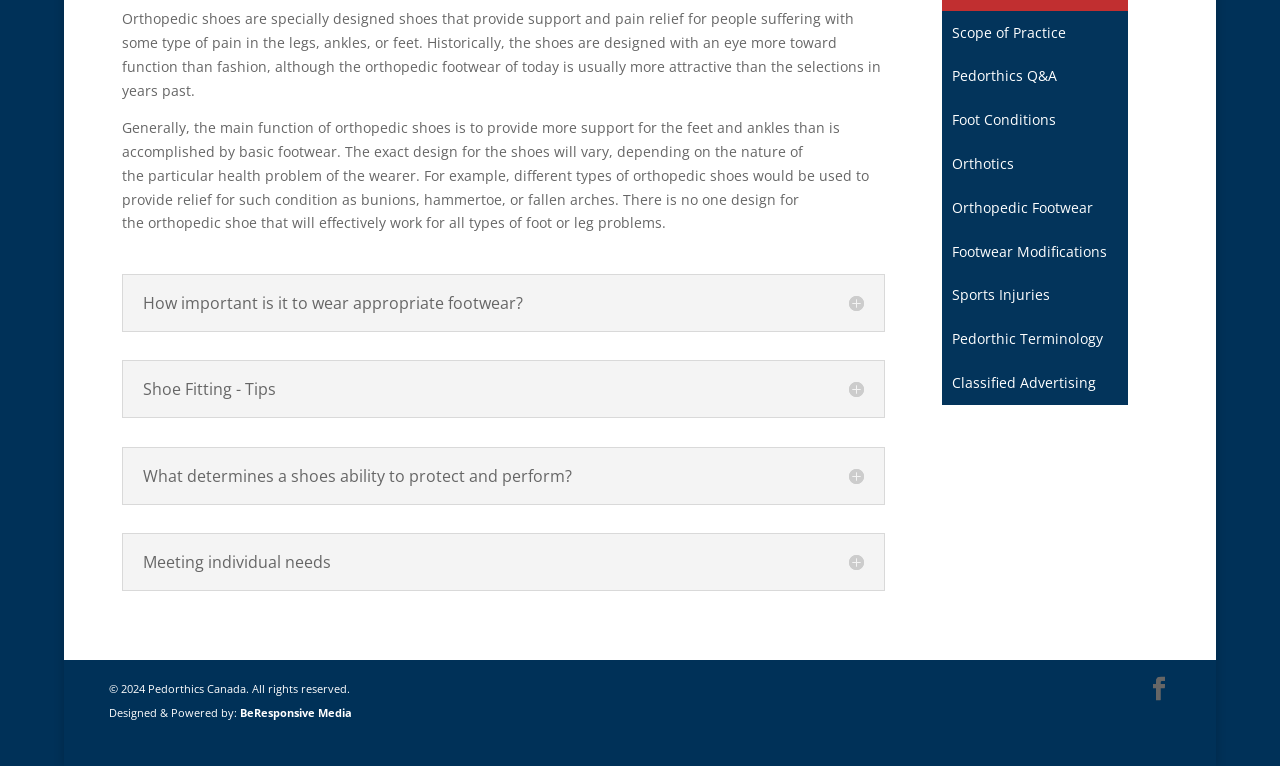Locate the UI element described as follows: "Scope of Practice". Return the bounding box coordinates as four float numbers between 0 and 1 in the order [left, top, right, bottom].

[0.744, 0.03, 0.833, 0.054]